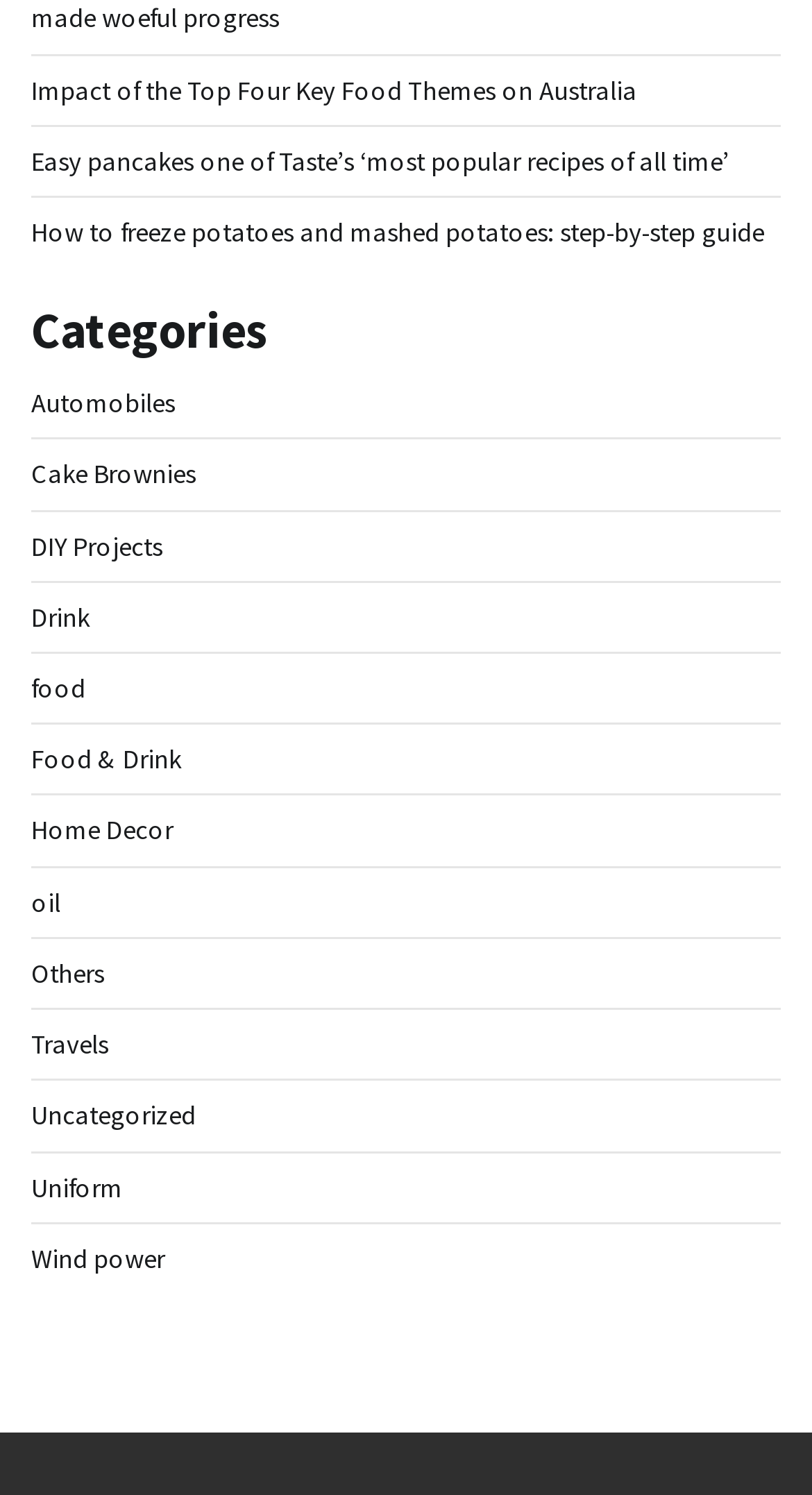How many categories are listed on the webpage?
From the image, provide a succinct answer in one word or a short phrase.

14